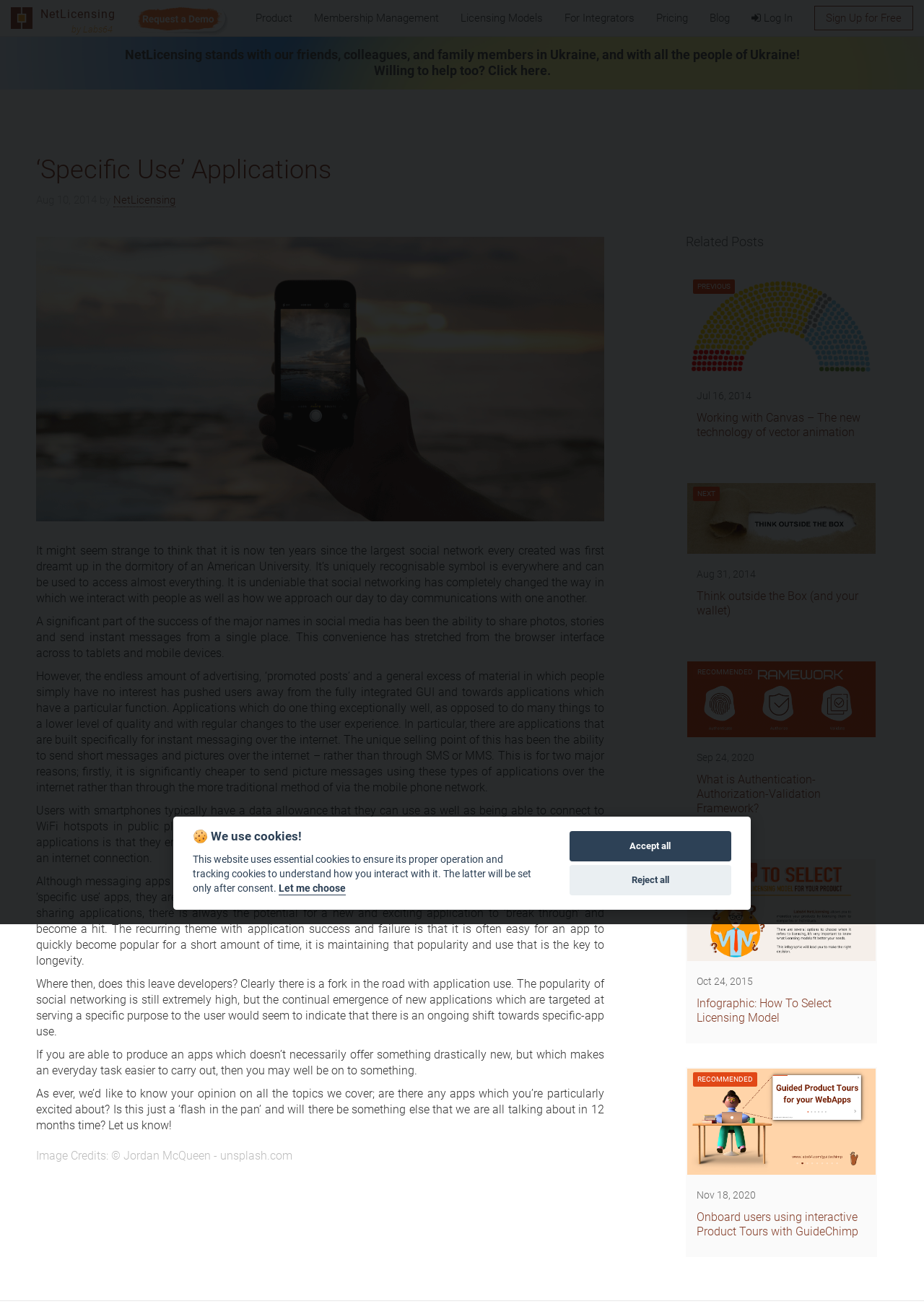Determine the bounding box coordinates for the clickable element required to fulfill the instruction: "Read the article about 'Specific Use' Applications". Provide the coordinates as four float numbers between 0 and 1, i.e., [left, top, right, bottom].

[0.039, 0.179, 0.654, 0.892]